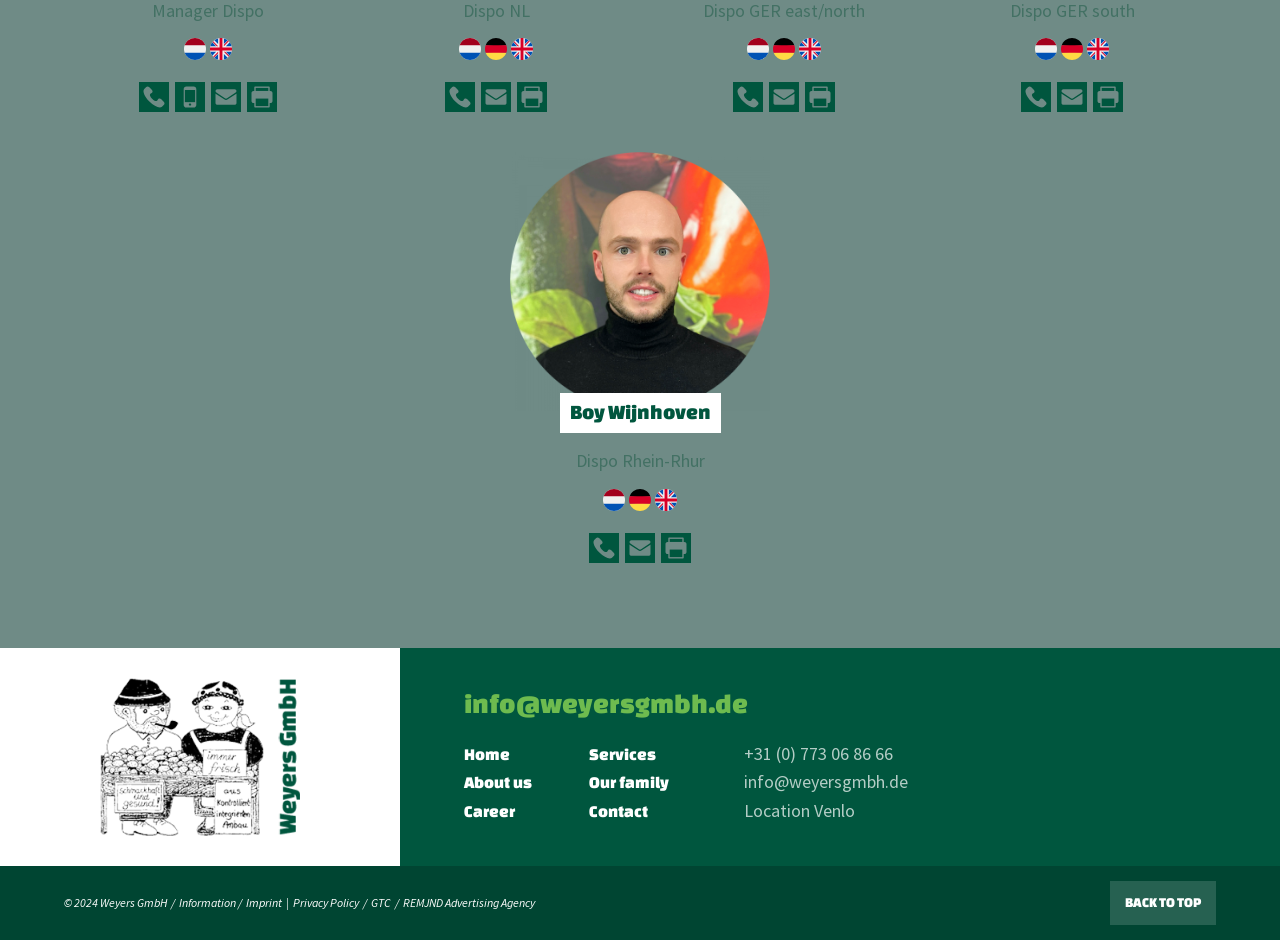What is the location of the company?
Please provide a detailed and thorough answer to the question.

The location of the company is mentioned in the footer section of the webpage, which is 'Location Venlo'.